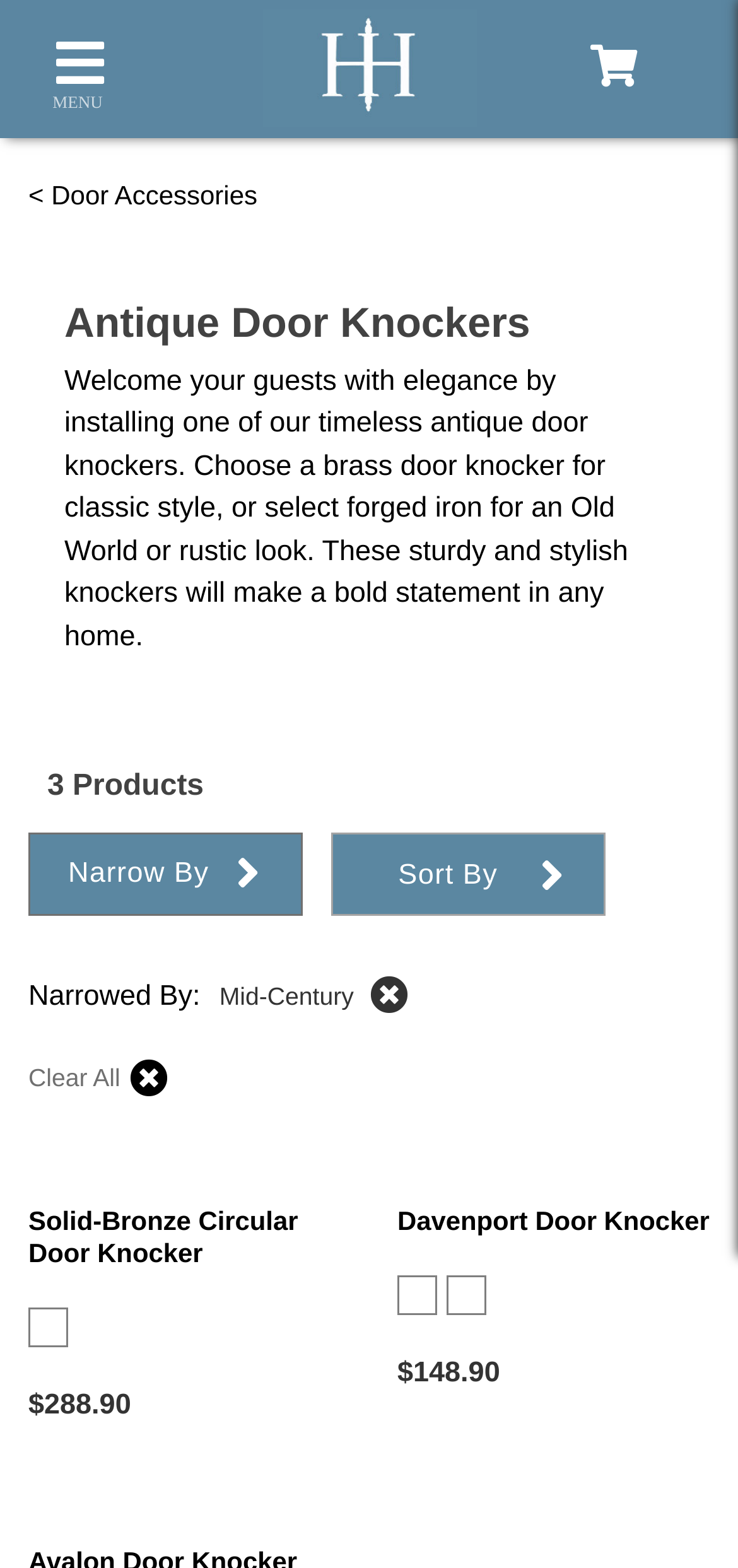Given the description "Narrow By", provide the bounding box coordinates of the corresponding UI element.

[0.038, 0.531, 0.41, 0.584]